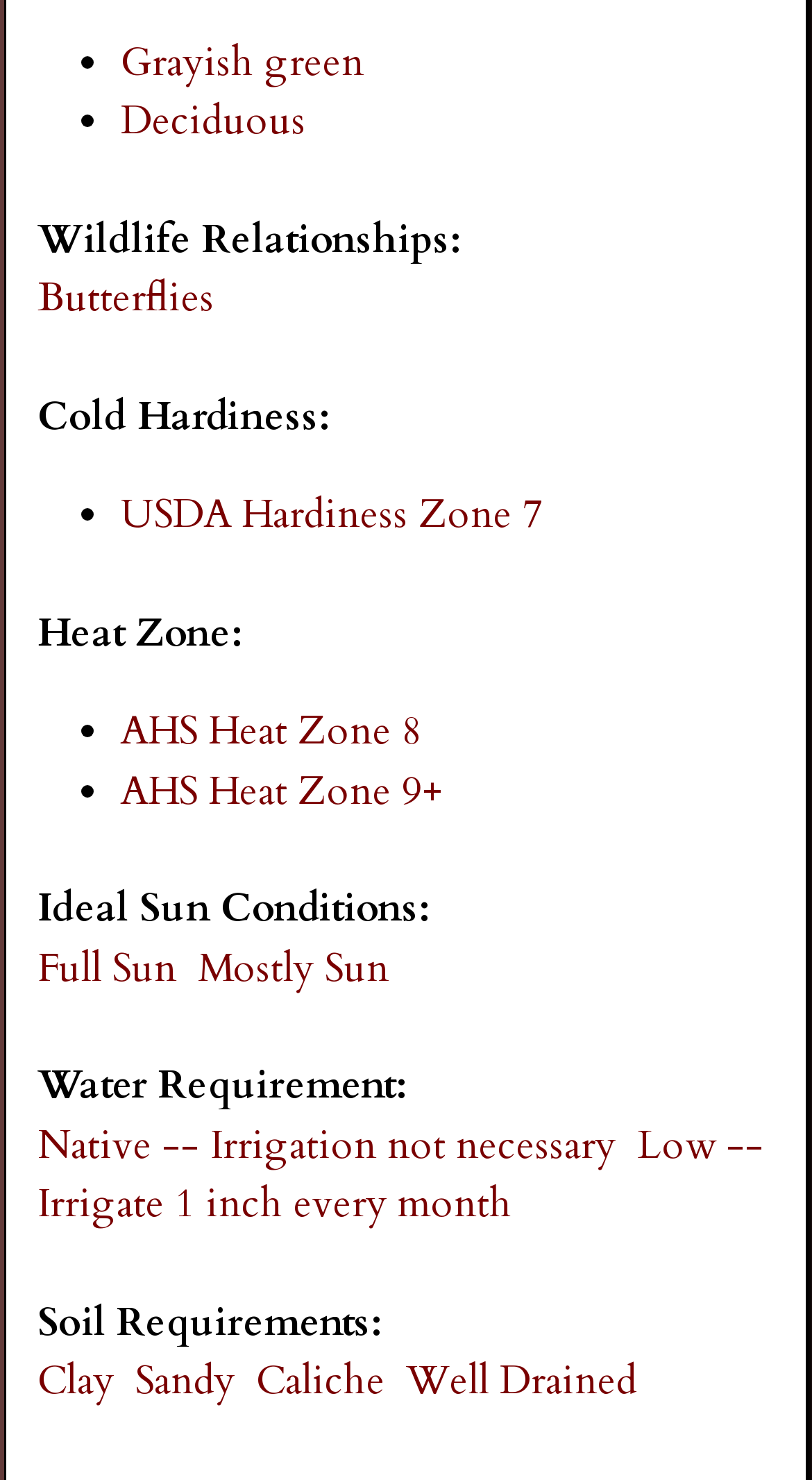Highlight the bounding box coordinates of the element you need to click to perform the following instruction: "Explore Full Sun conditions."

[0.046, 0.636, 0.218, 0.672]